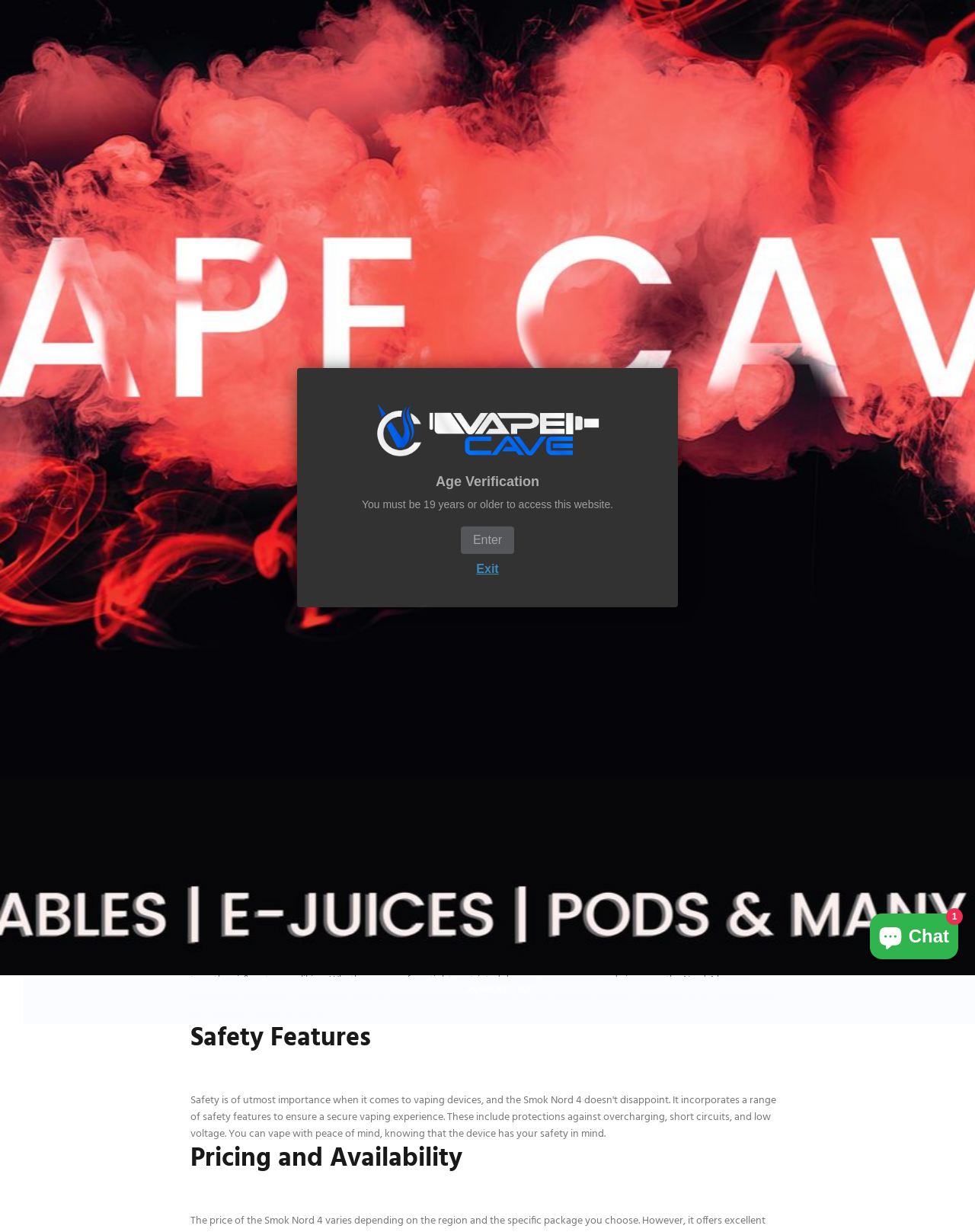Identify the bounding box coordinates for the UI element that matches this description: "Smok Nord 4".

[0.215, 0.775, 0.277, 0.789]